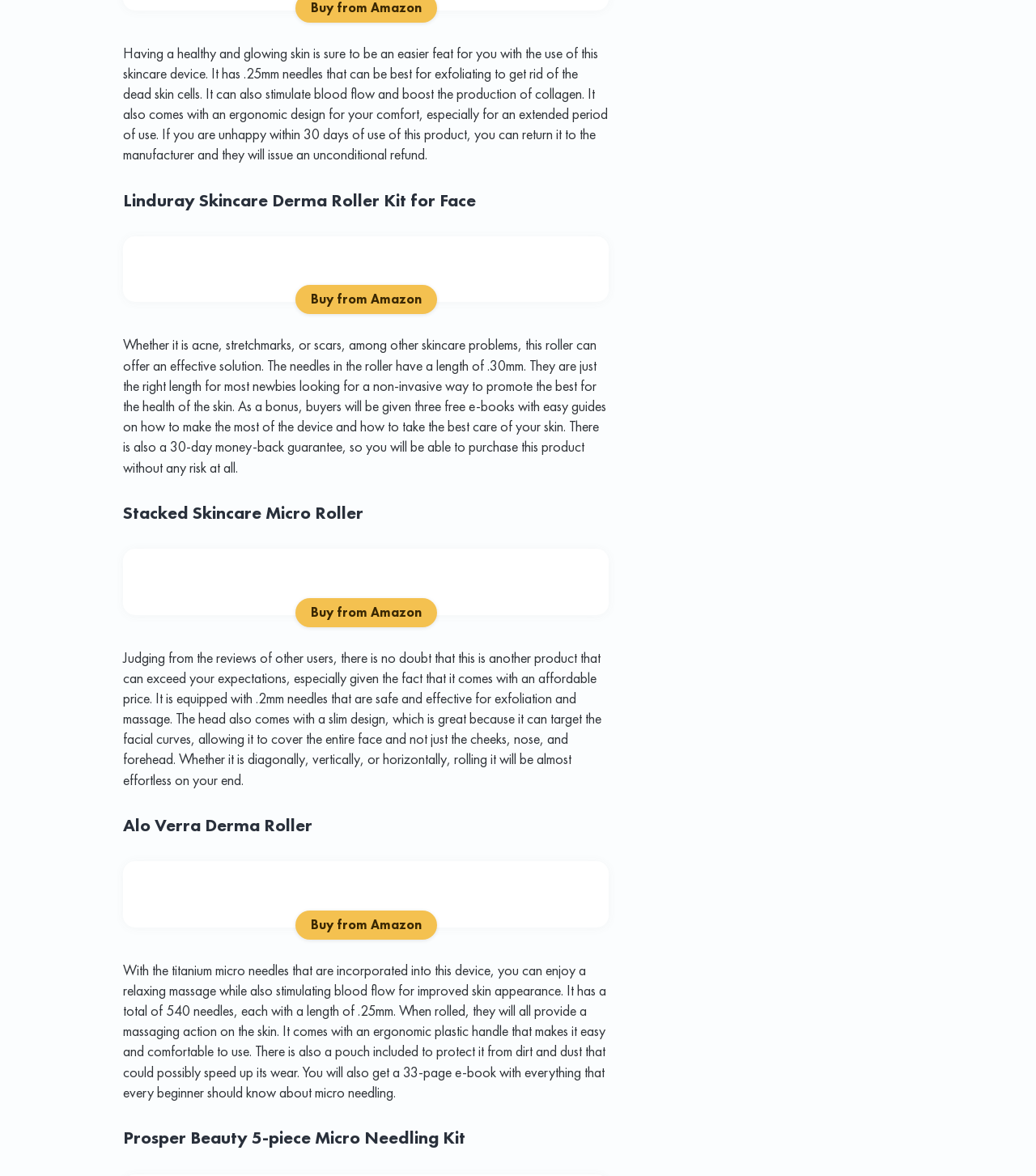How many needles are in the Prosper Beauty 5-piece Micro Needling Kit?
Answer the question with as much detail as you can, using the image as a reference.

According to the text description of the Prosper Beauty 5-piece Micro Needling Kit, it has a total of 540 titanium micro needles, each with a length of 0.25mm.